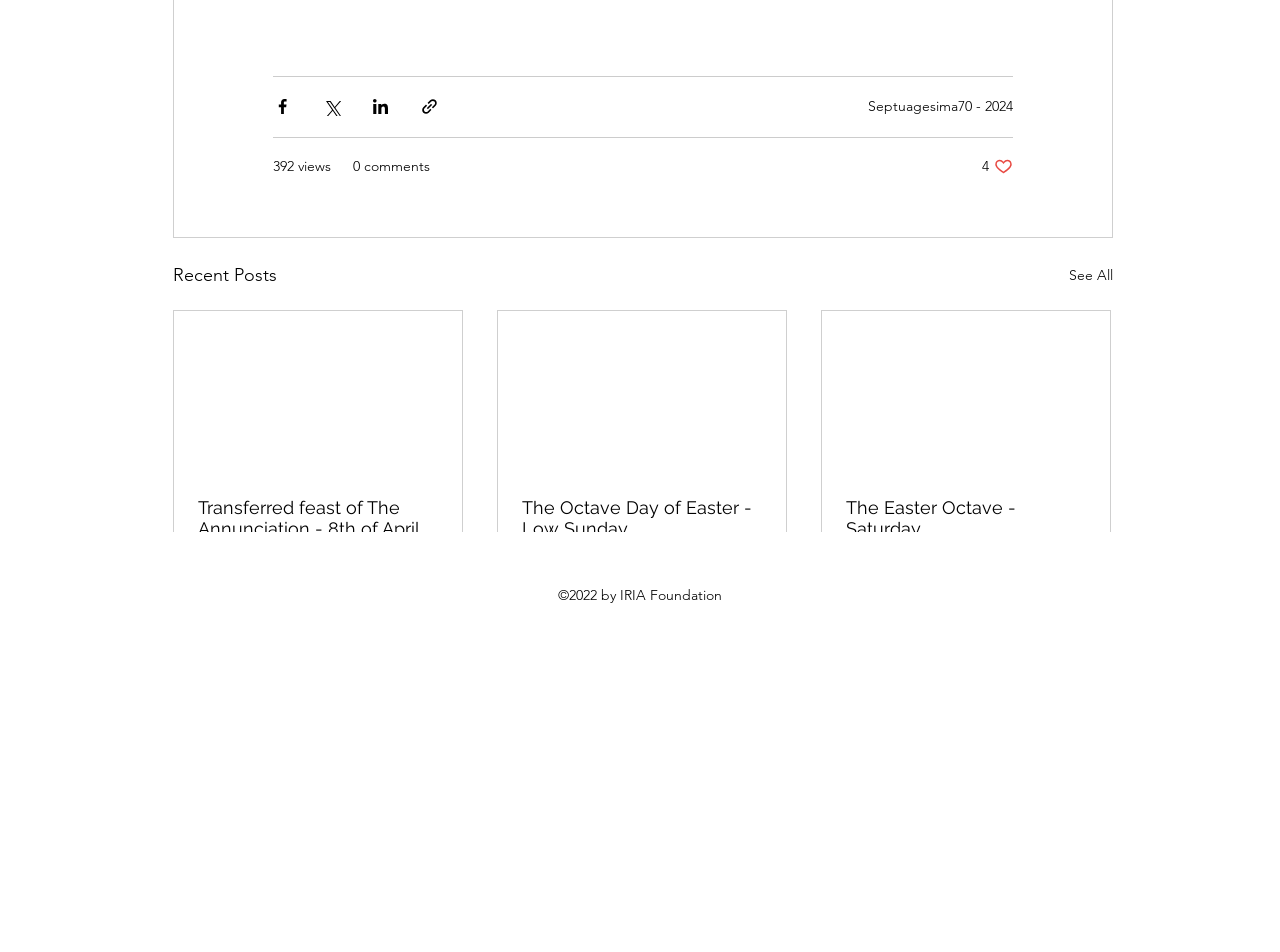Based on what you see in the screenshot, provide a thorough answer to this question: What is the purpose of the buttons with Facebook, Twitter, and LinkedIn icons?

The buttons with Facebook, Twitter, and LinkedIn icons are located at the top of the webpage and are used to share the content via social media platforms.